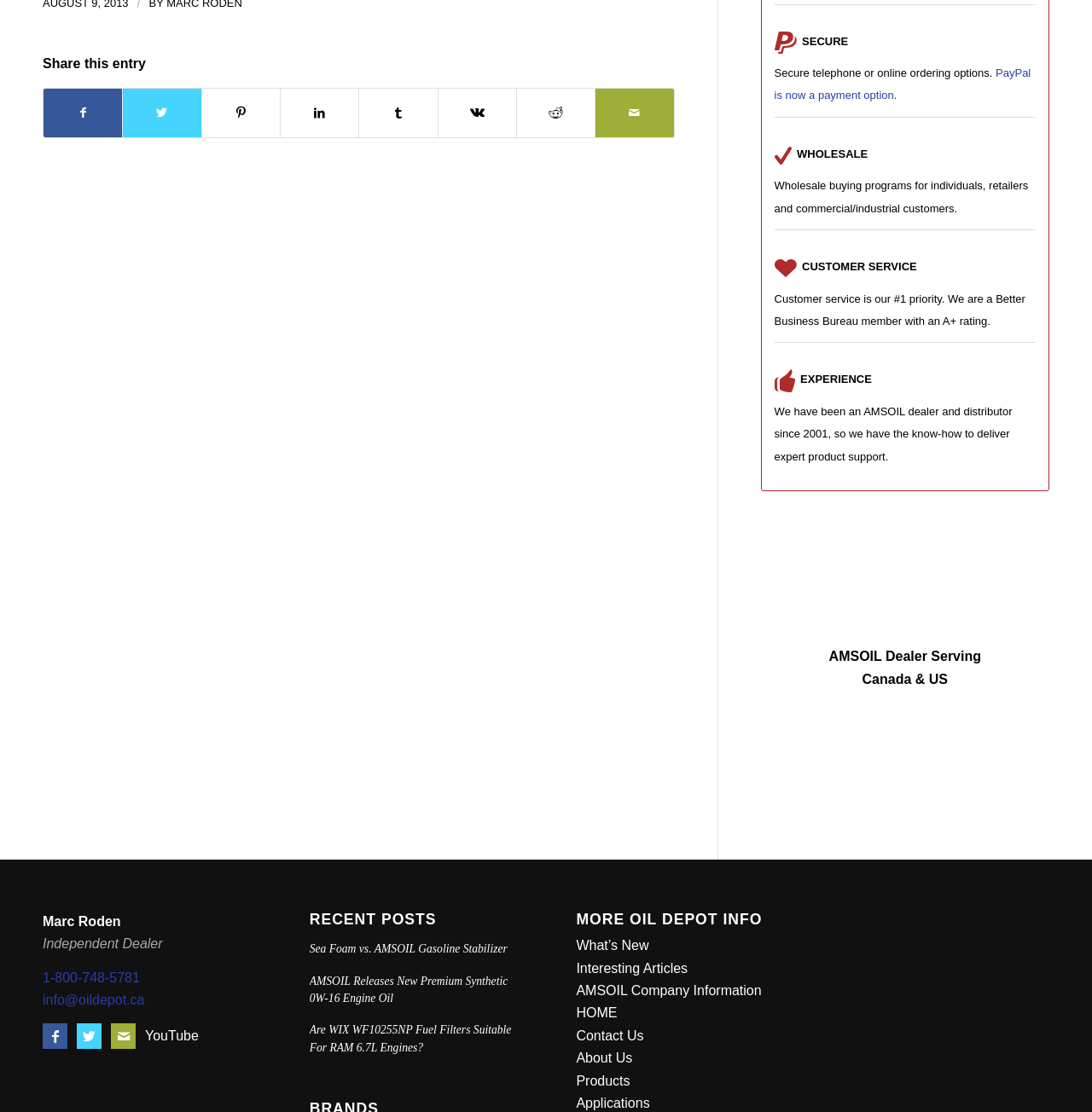What is the name of the independent dealer?
Could you answer the question with a detailed and thorough explanation?

I found the answer by looking at the bottom section of the webpage, where it says 'Marc Roden' followed by 'Independent Dealer'. This suggests that Marc Roden is the independent dealer.